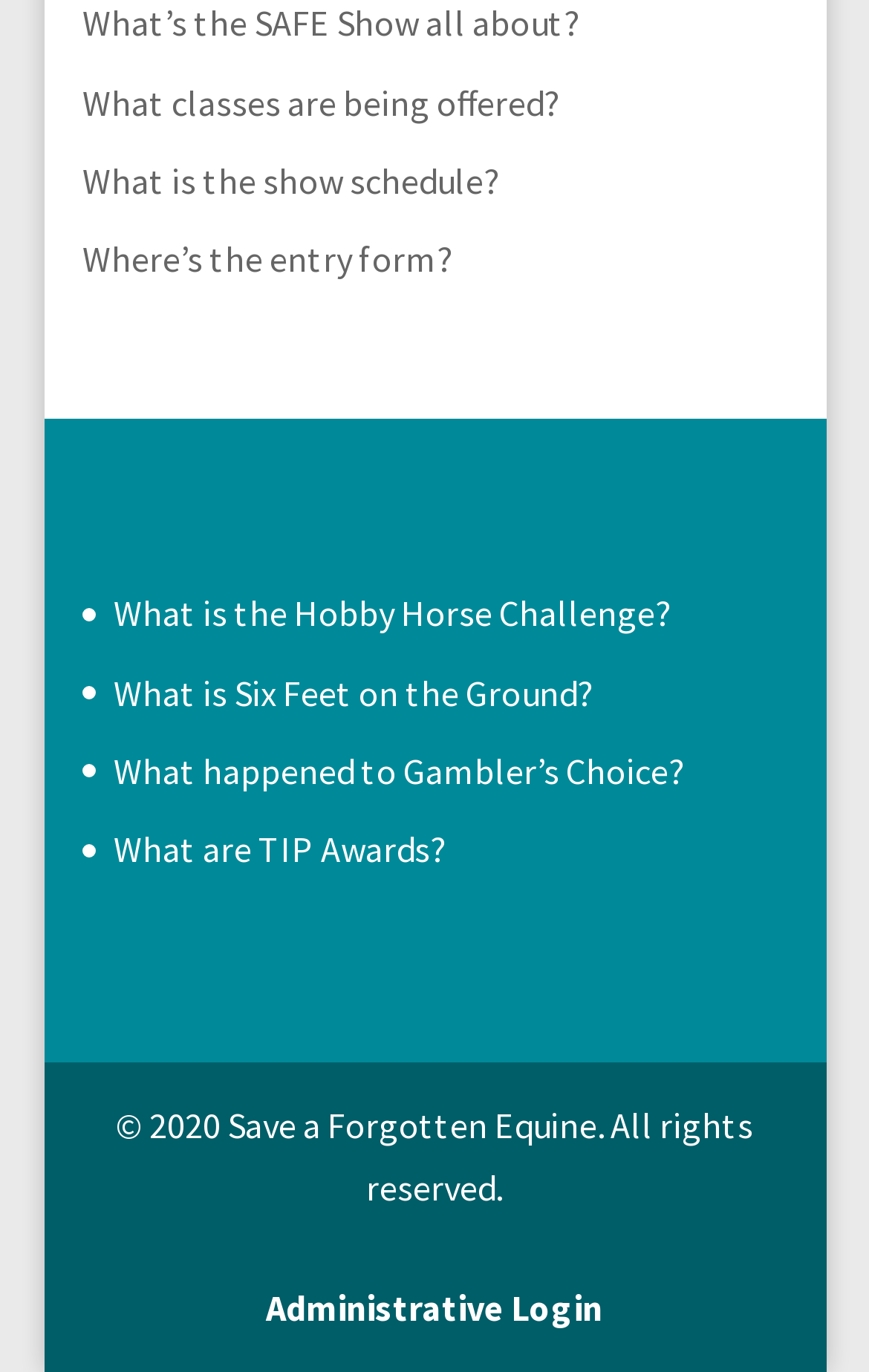Extract the bounding box coordinates for the UI element described by the text: "Further information". The coordinates should be in the form of [left, top, right, bottom] with values between 0 and 1.

None